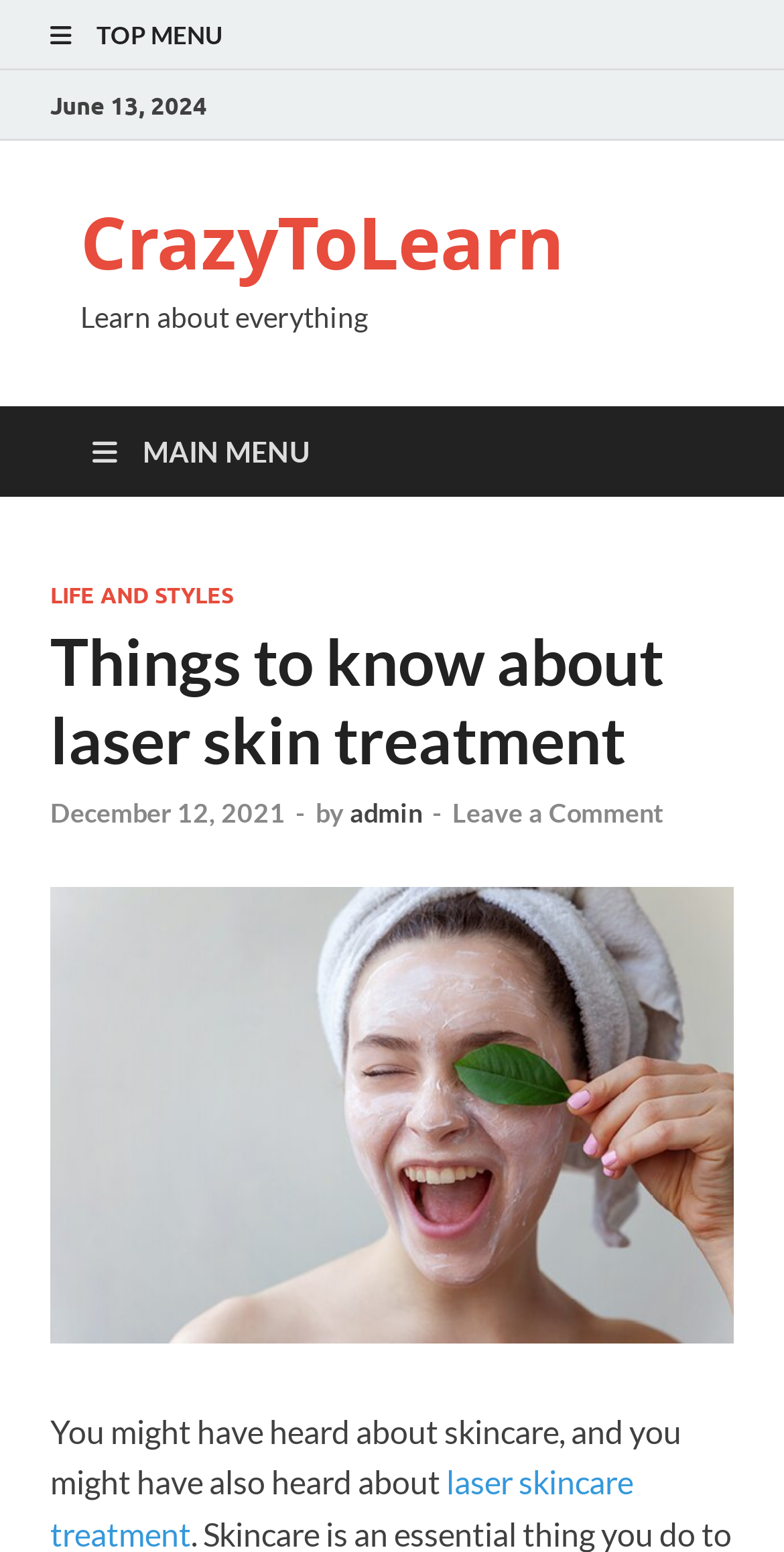Determine the bounding box coordinates of the clickable region to execute the instruction: "read about life and styles". The coordinates should be four float numbers between 0 and 1, denoted as [left, top, right, bottom].

[0.064, 0.374, 0.297, 0.392]